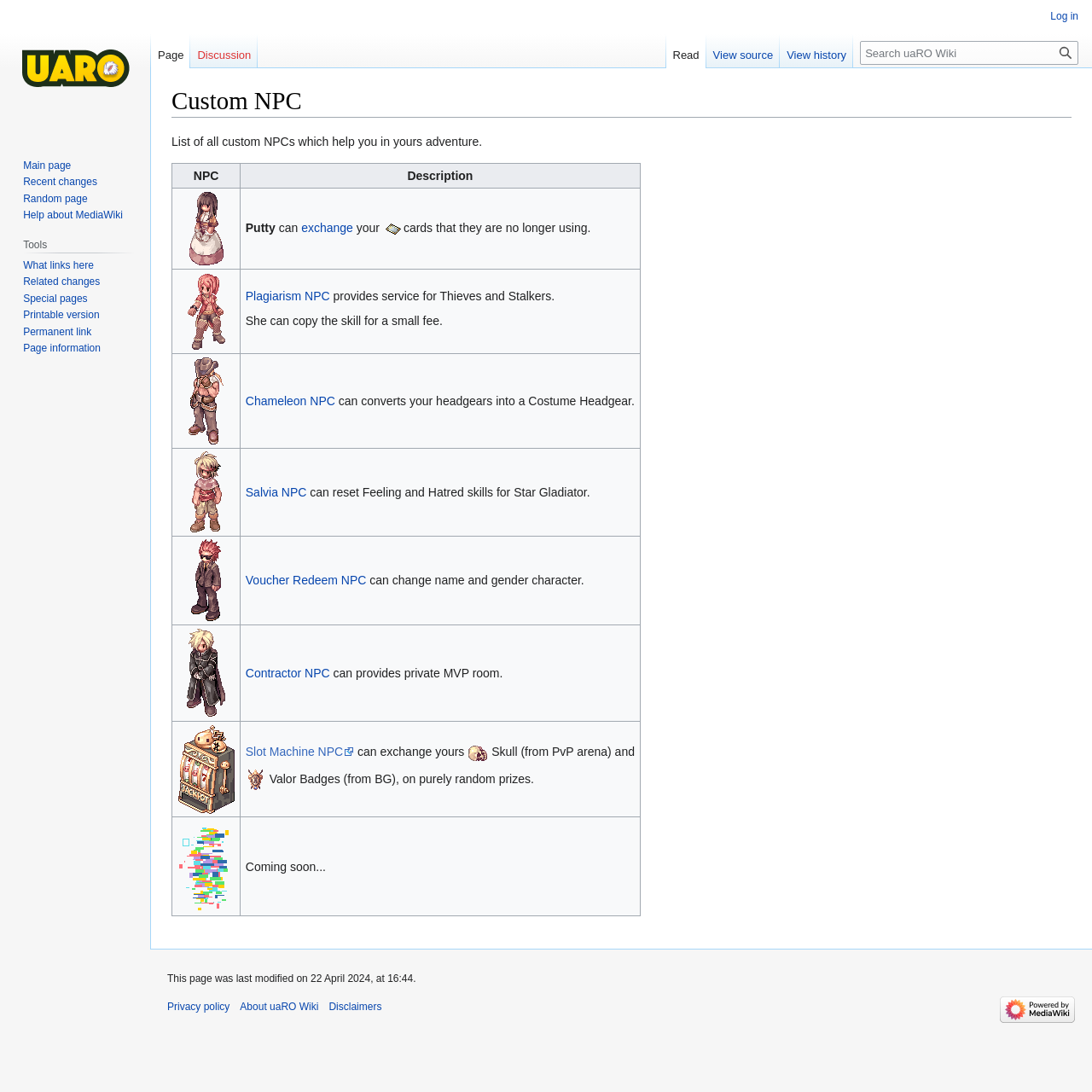What can the Voucher Redeem NPC do?
Please provide a full and detailed response to the question.

As shown in the table, Voucher Redeem NPC can change name and gender character.